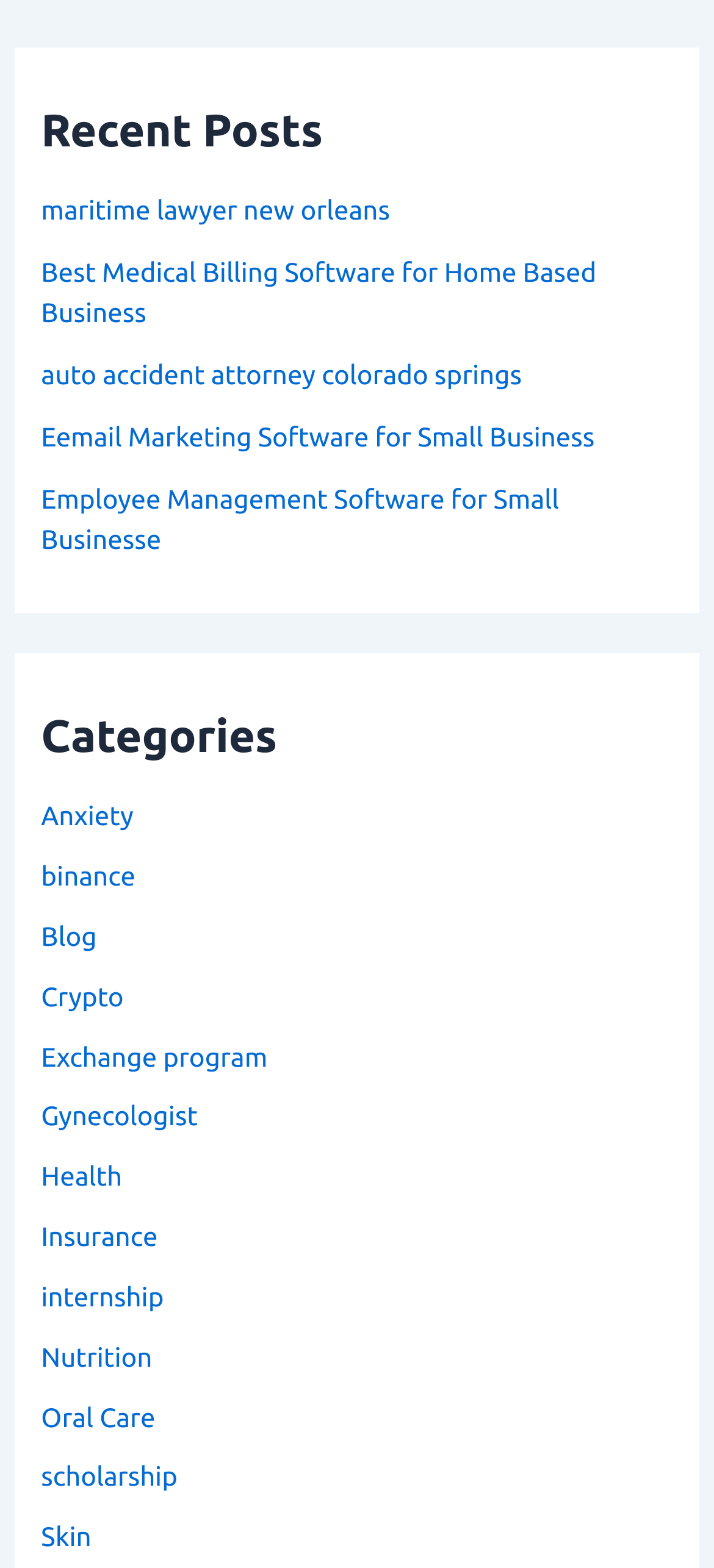Identify the coordinates of the bounding box for the element that must be clicked to accomplish the instruction: "view recent posts".

[0.058, 0.064, 0.942, 0.102]